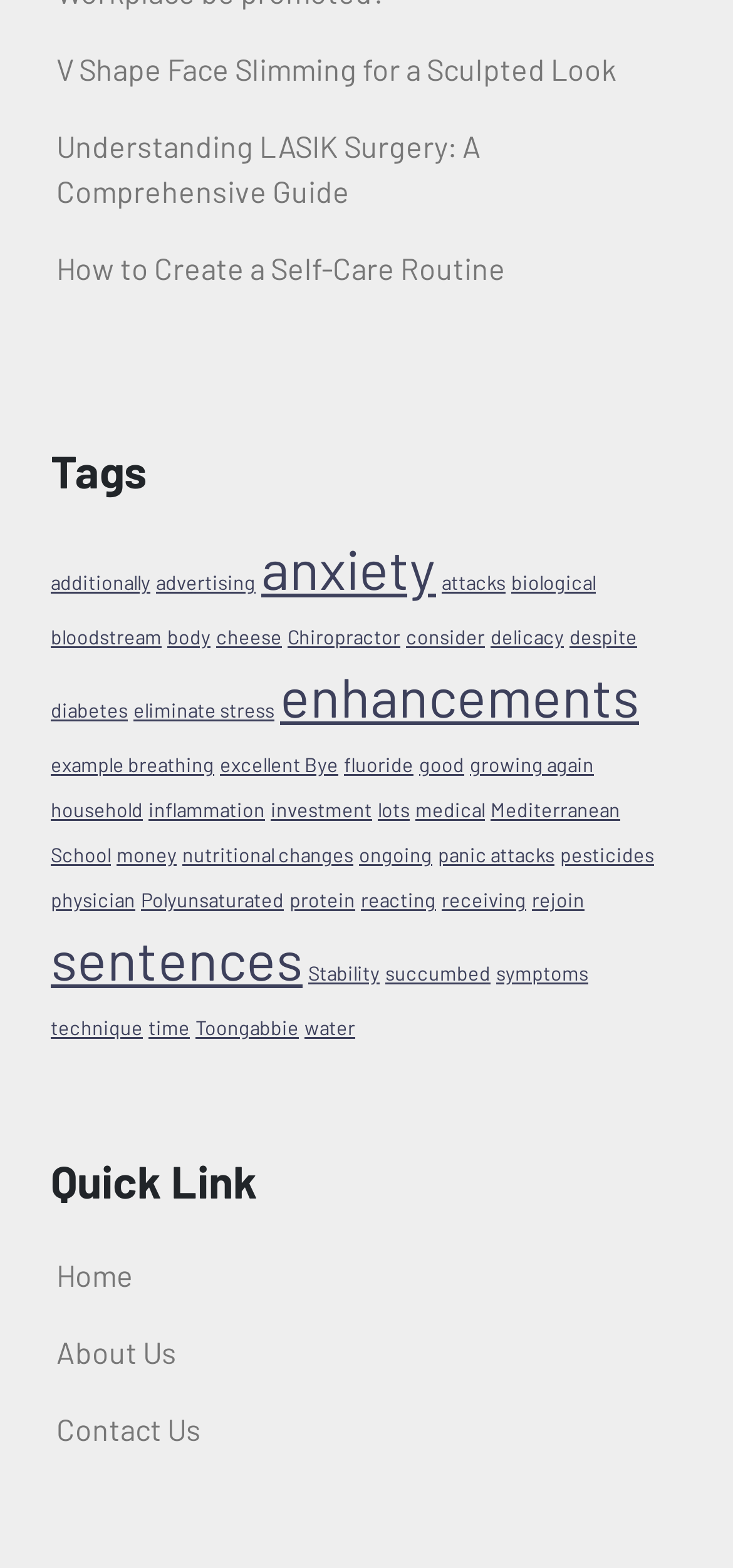What is the purpose of the 'Quick Link' section?
Using the image as a reference, give an elaborate response to the question.

The 'Quick Link' section appears to be a collection of important links, including 'Home', 'About Us', and 'Contact Us', which are likely to be frequently accessed by users. This section provides a convenient way to navigate to these pages.